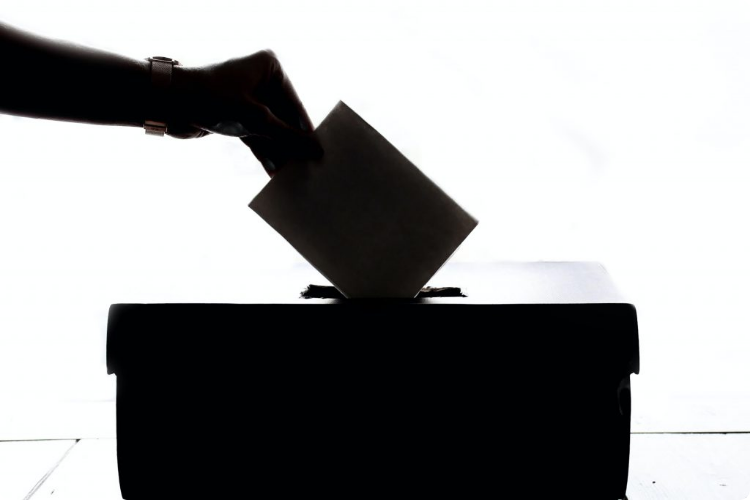Explain what is happening in the image with as much detail as possible.

This striking silhouette image captures a hand placing a ballot into a voting box, symbolizing civic duty and participation in the democratic process. The lighting creates a dramatic contrast, emphasizing the significance of the act of voting. This moment is particularly relevant in the context of the article titled "Volatility Due to Incoming Election," highlighting the impact of political events on financial markets. The image evokes a sense of urgency and importance, reflecting the anticipation of how upcoming elections could influence economic conditions.